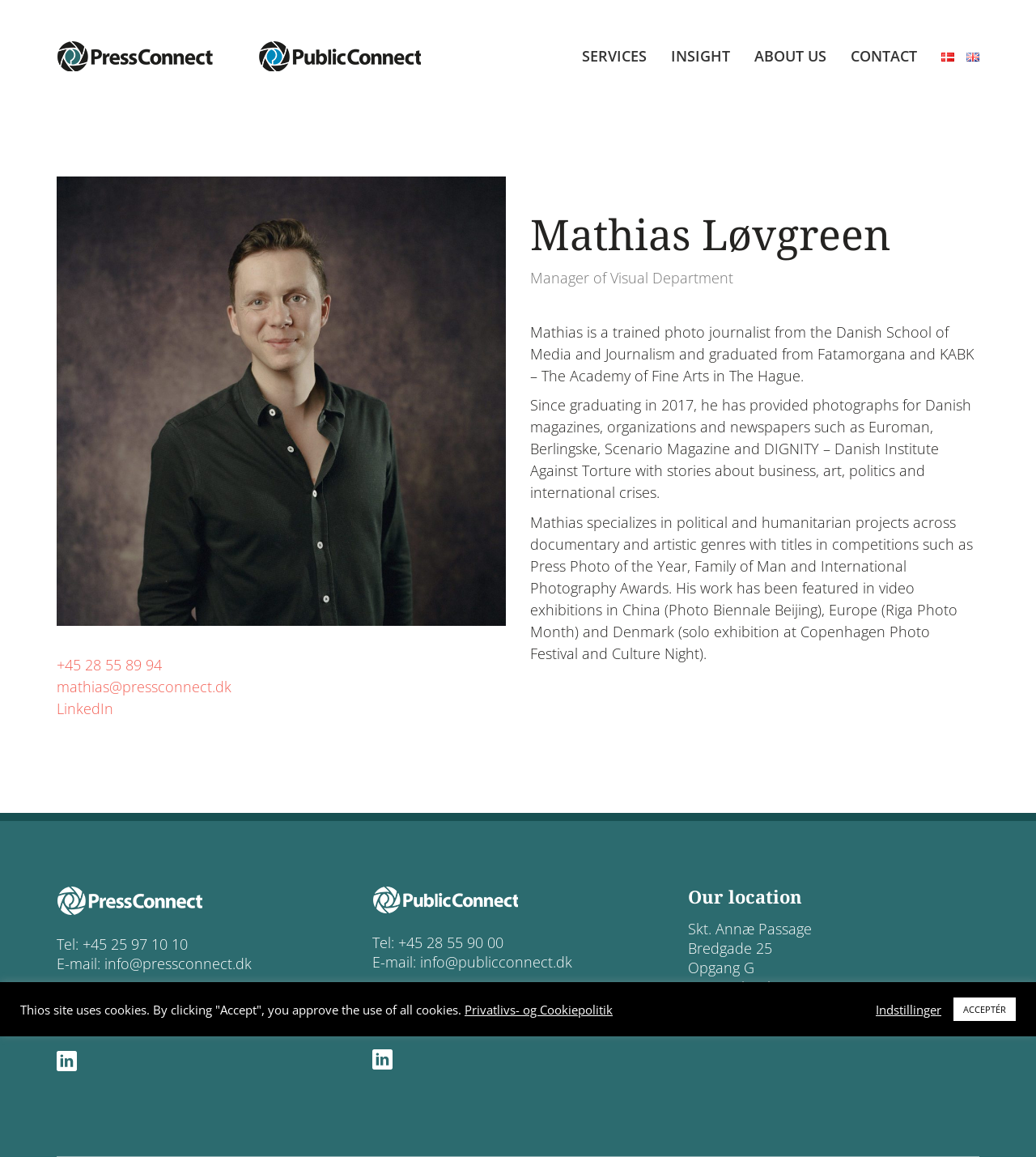Please locate the bounding box coordinates of the element's region that needs to be clicked to follow the instruction: "Open Store app". The bounding box coordinates should be provided as four float numbers between 0 and 1, i.e., [left, top, right, bottom].

None